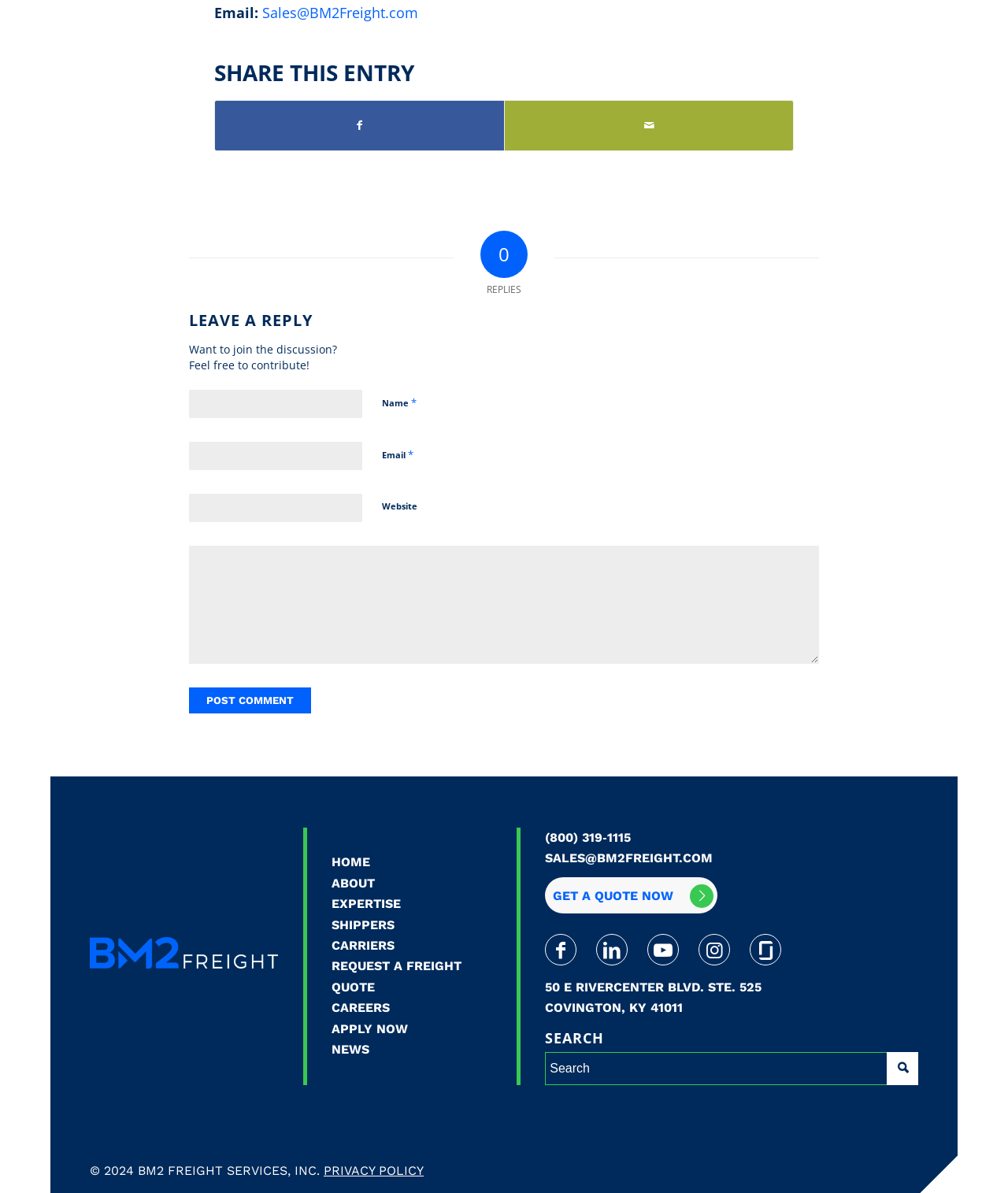What social media platforms does the company have?
Provide a detailed and extensive answer to the question.

I found the social media platforms by looking at the bottom section of the webpage, where it lists the company's social media links, including Facebook, LinkedIn, Youtube, Instagram, and Glassdoor.